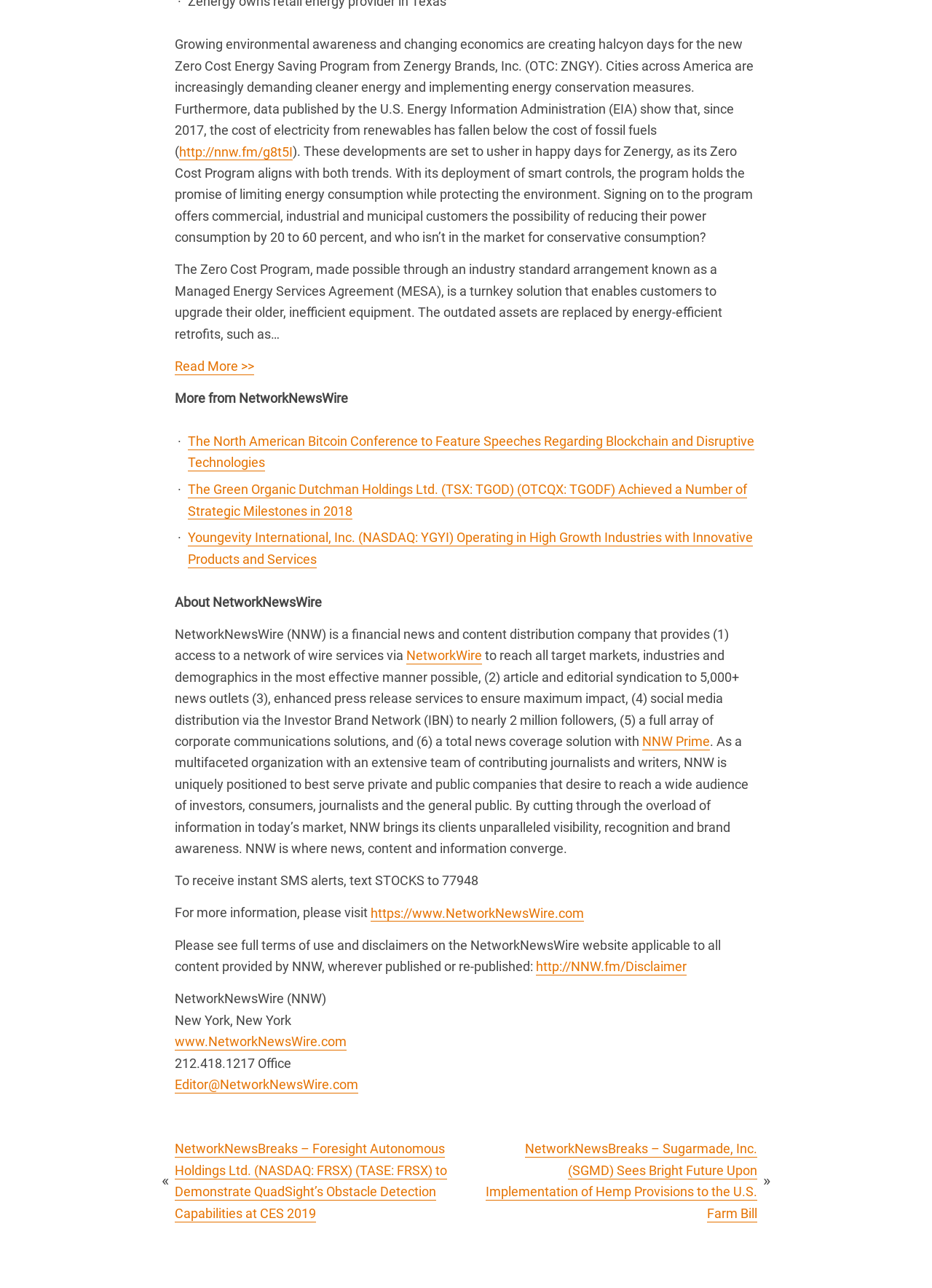Please specify the bounding box coordinates in the format (top-left x, top-left y, bottom-right x, bottom-right y), with all values as floating point numbers between 0 and 1. Identify the bounding box of the UI element described by: https://www.NetworkNewsWire.com

[0.398, 0.702, 0.627, 0.715]